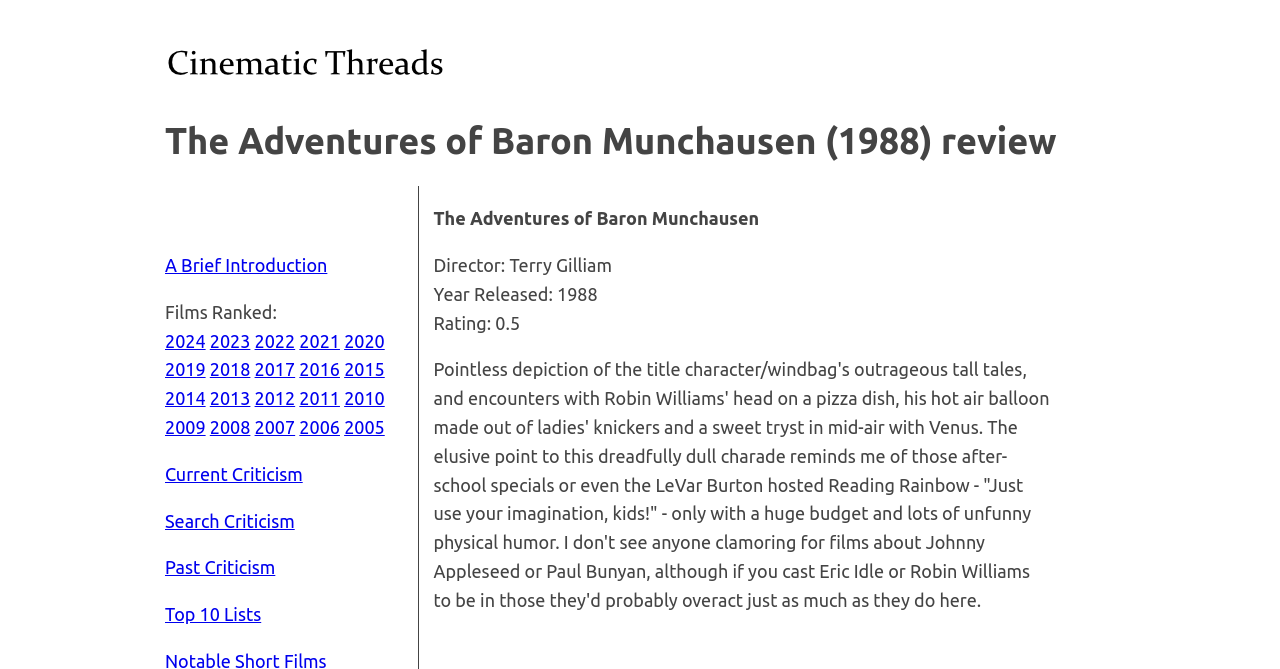Please determine the headline of the webpage and provide its content.

The Adventures of Baron Munchausen (1988) review